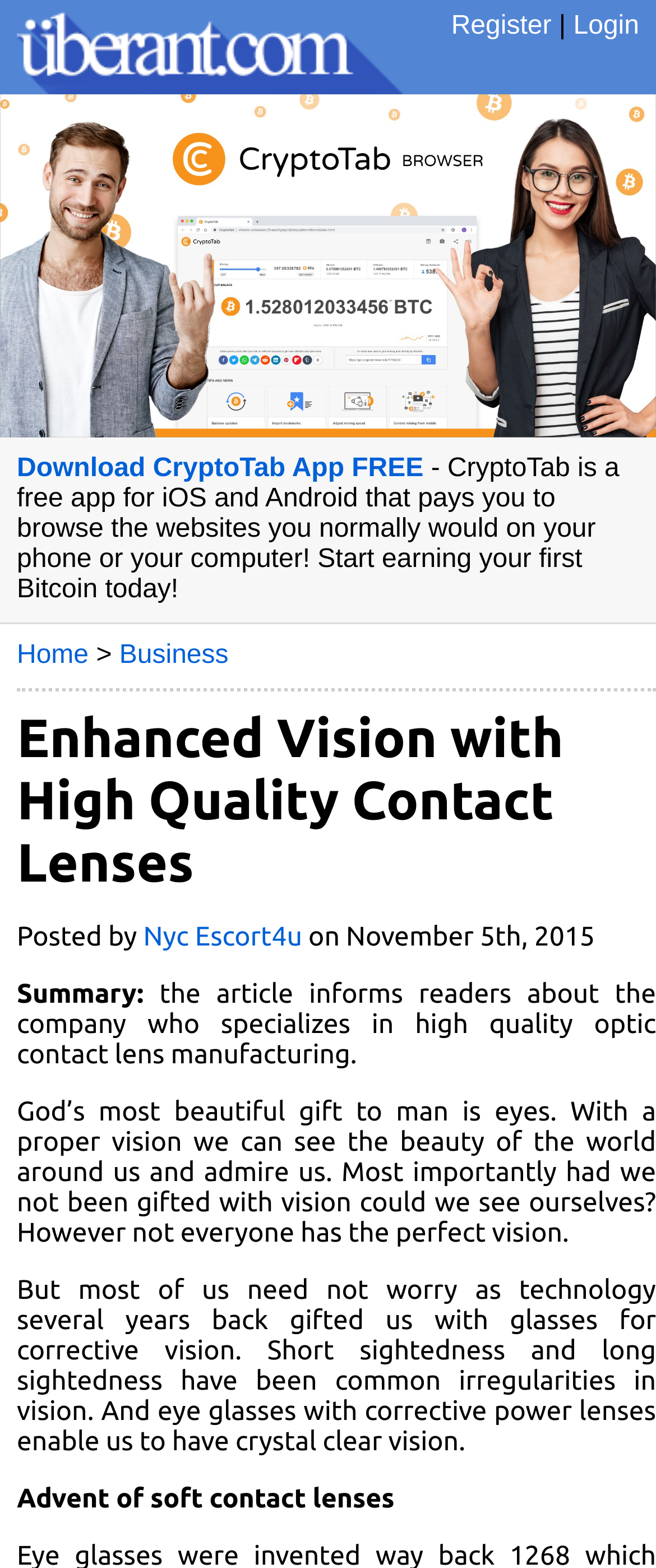Can you extract the headline from the webpage for me?

Enhanced Vision with High Quality Contact Lenses